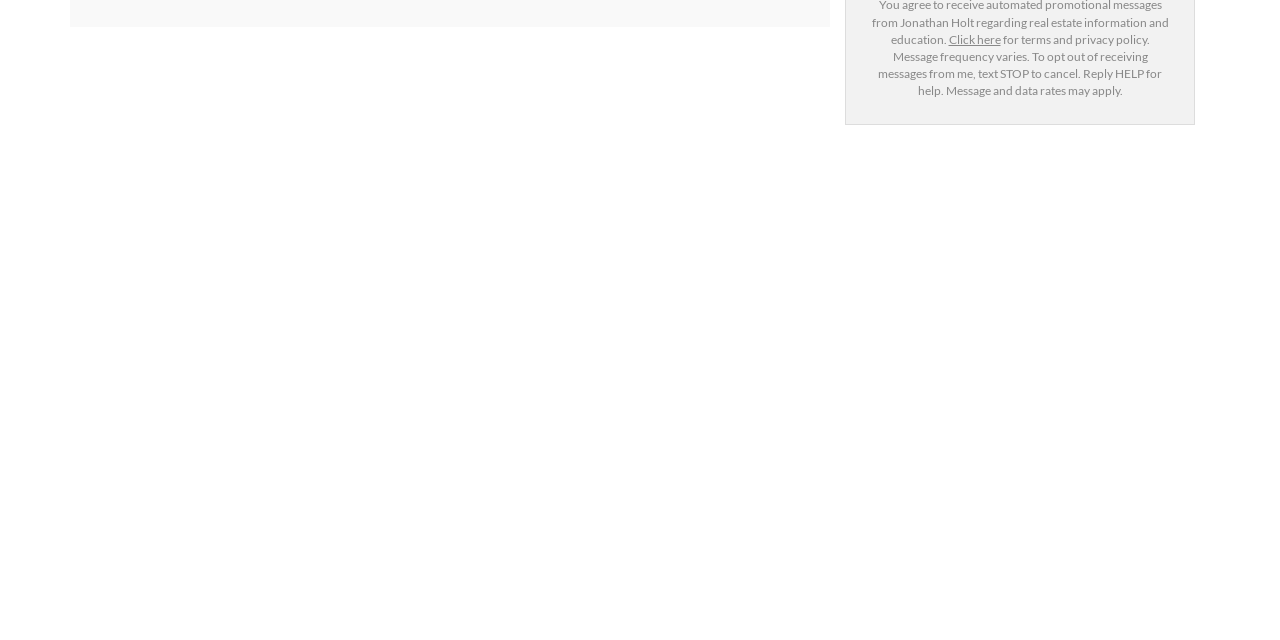Using the webpage screenshot and the element description Click here, determine the bounding box coordinates. Specify the coordinates in the format (top-left x, top-left y, bottom-right x, bottom-right y) with values ranging from 0 to 1.

[0.741, 0.049, 0.782, 0.073]